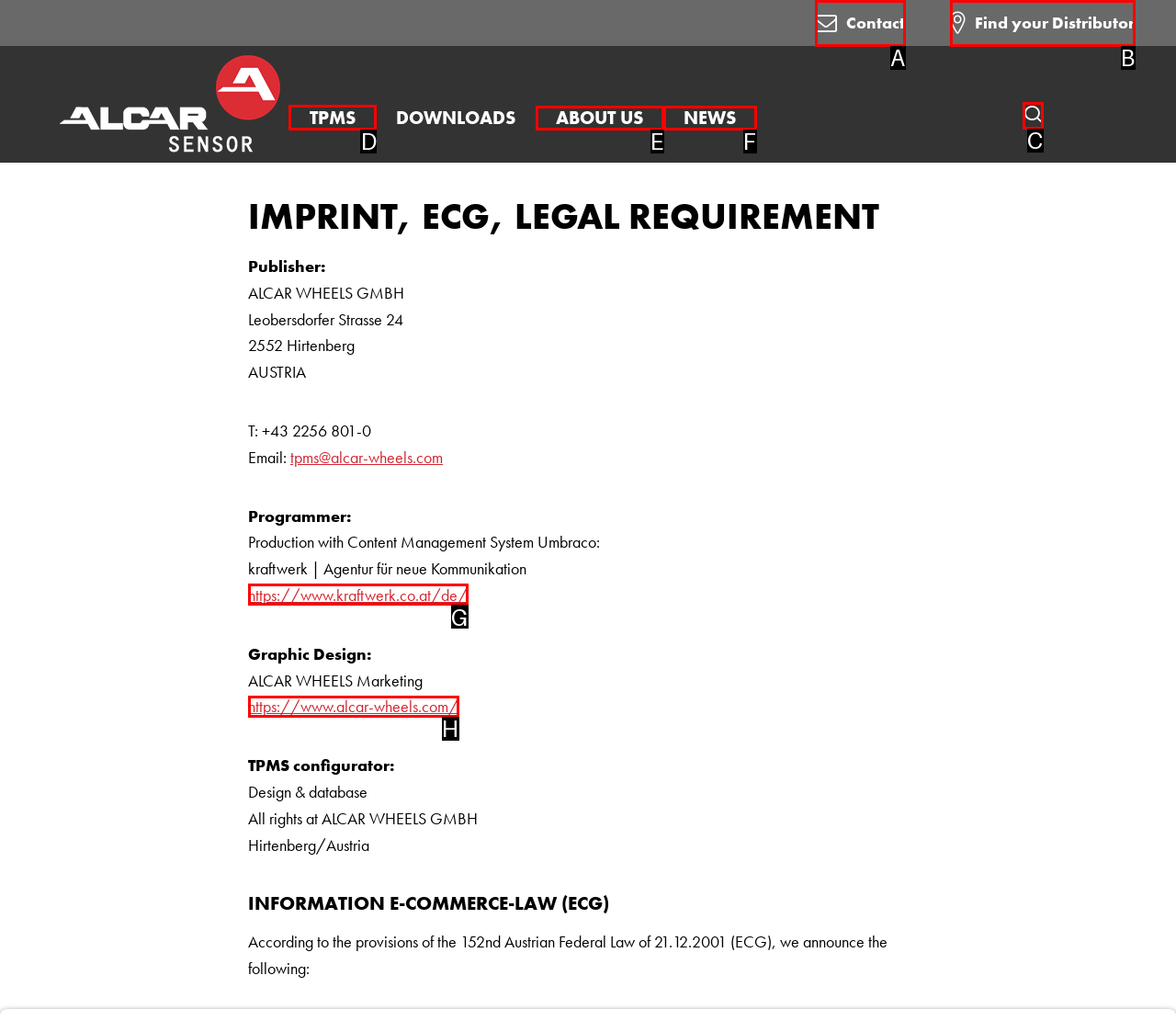What option should I click on to execute the task: Go to TPMS? Give the letter from the available choices.

D